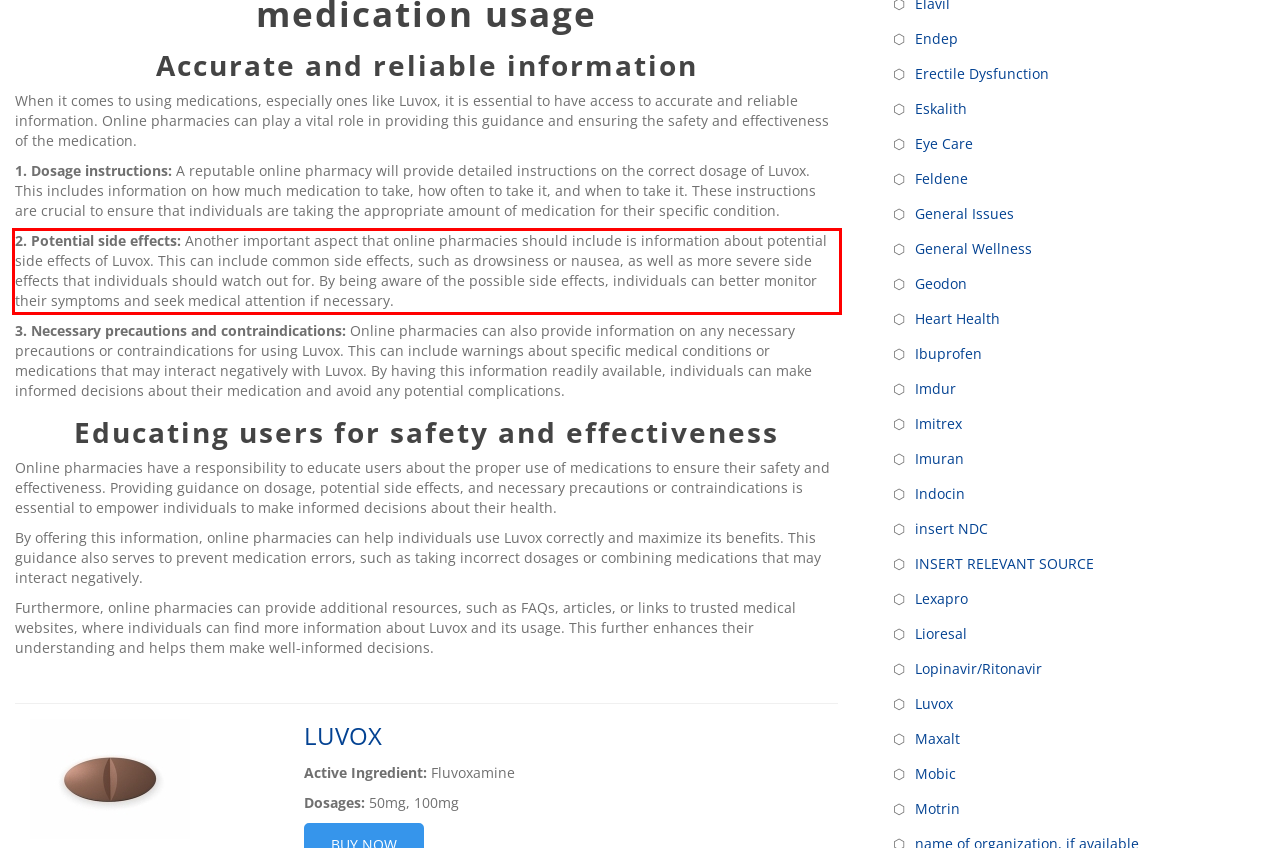You are given a screenshot of a webpage with a UI element highlighted by a red bounding box. Please perform OCR on the text content within this red bounding box.

2. Potential side effects: Another important aspect that online pharmacies should include is information about potential side effects of Luvox. This can include common side effects, such as drowsiness or nausea, as well as more severe side effects that individuals should watch out for. By being aware of the possible side effects, individuals can better monitor their symptoms and seek medical attention if necessary.